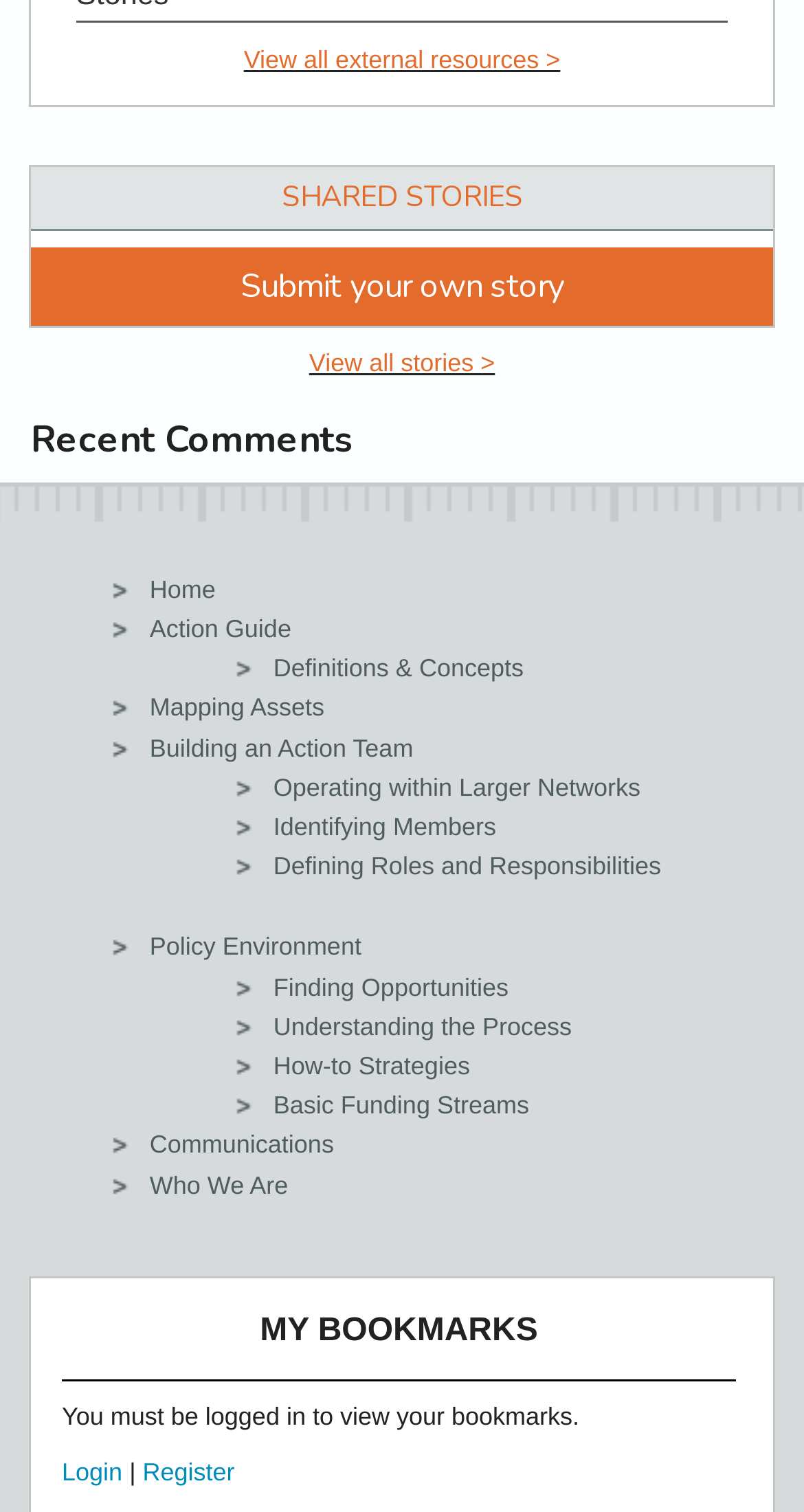Please provide a short answer using a single word or phrase for the question:
What is the purpose of the 'Login' and 'Register' links?

To access bookmarks